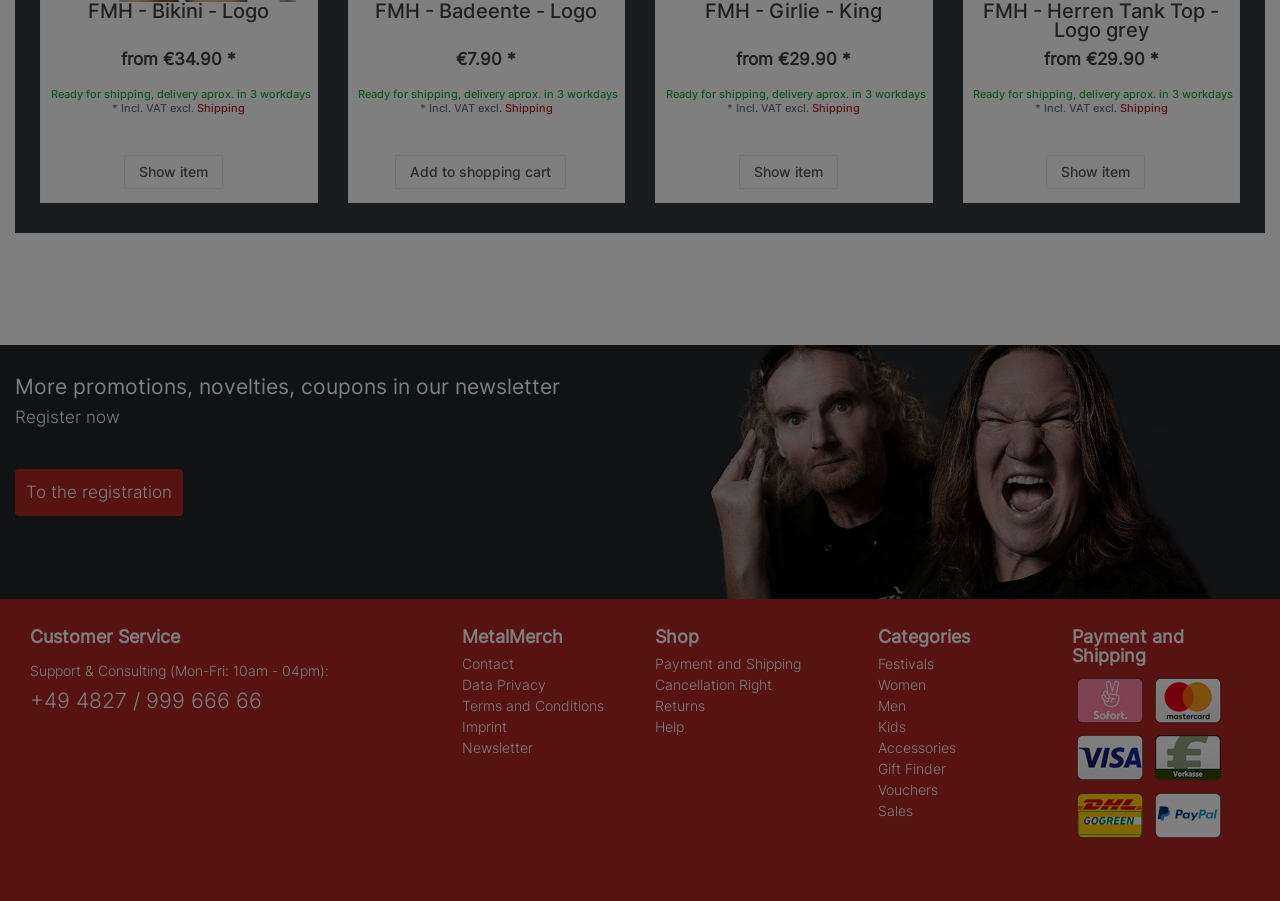What is the category of the item 'FMH - Girlie - King'?
Please provide a single word or phrase as your answer based on the screenshot.

Women